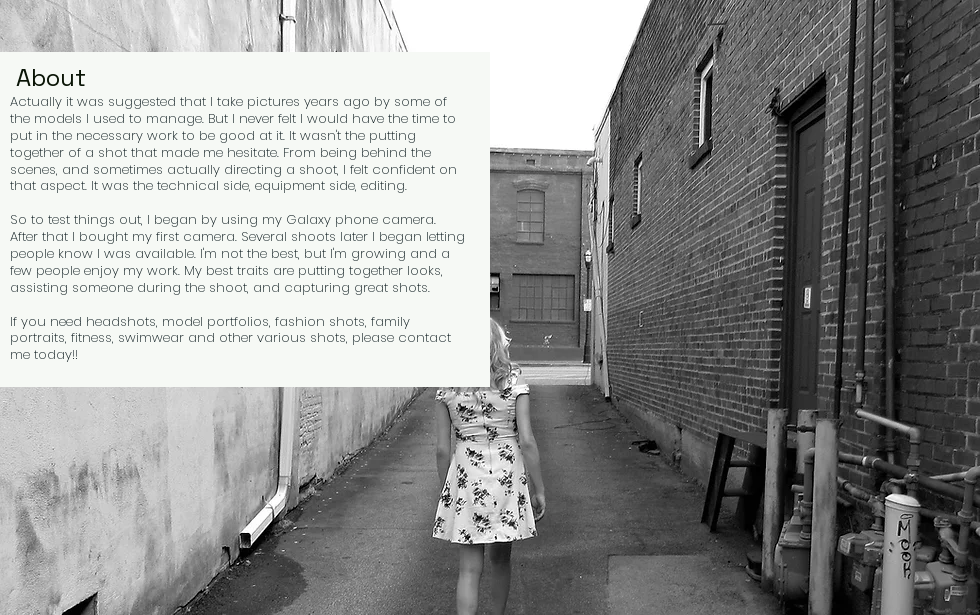What is the person in the image wearing?
Kindly give a detailed and elaborate answer to the question.

The caption specifically mentions that the person is wearing a 'floral dress', which adds a splash of liveliness to the otherwise monochromatic scene.